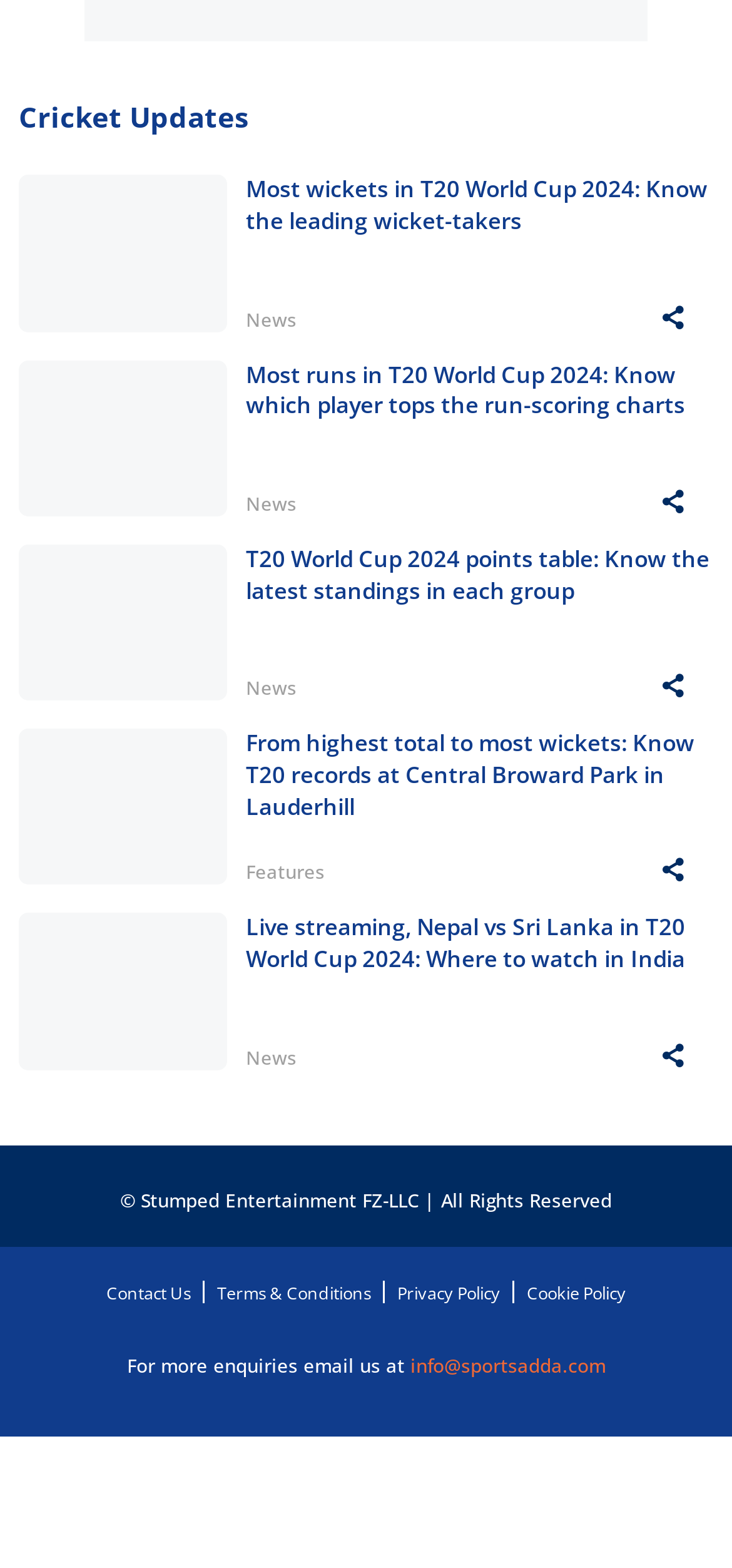Please identify the bounding box coordinates of the area I need to click to accomplish the following instruction: "Share the article 'Most runs in T20 World Cup 2024: Know which player tops the run-scoring charts'".

[0.89, 0.31, 0.949, 0.329]